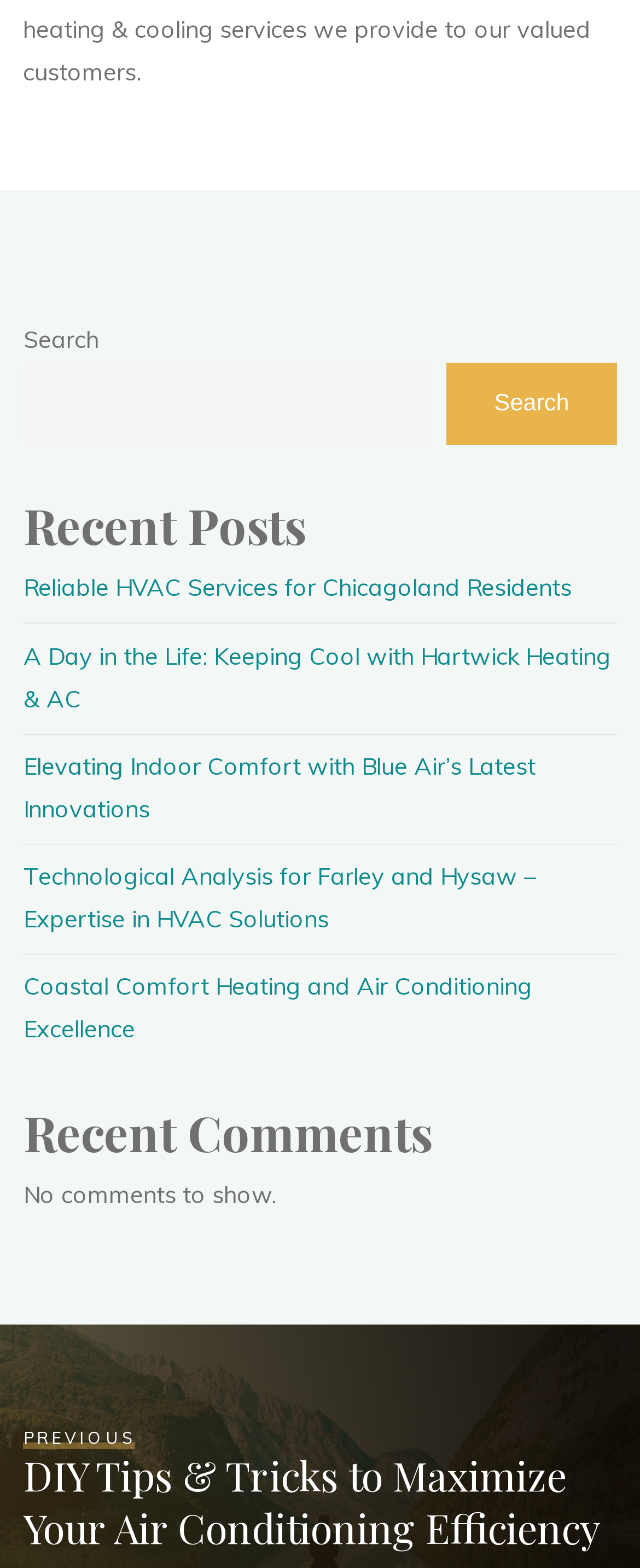Answer the following inquiry with a single word or phrase:
What is the topic of the previous article?

DIY air conditioning efficiency